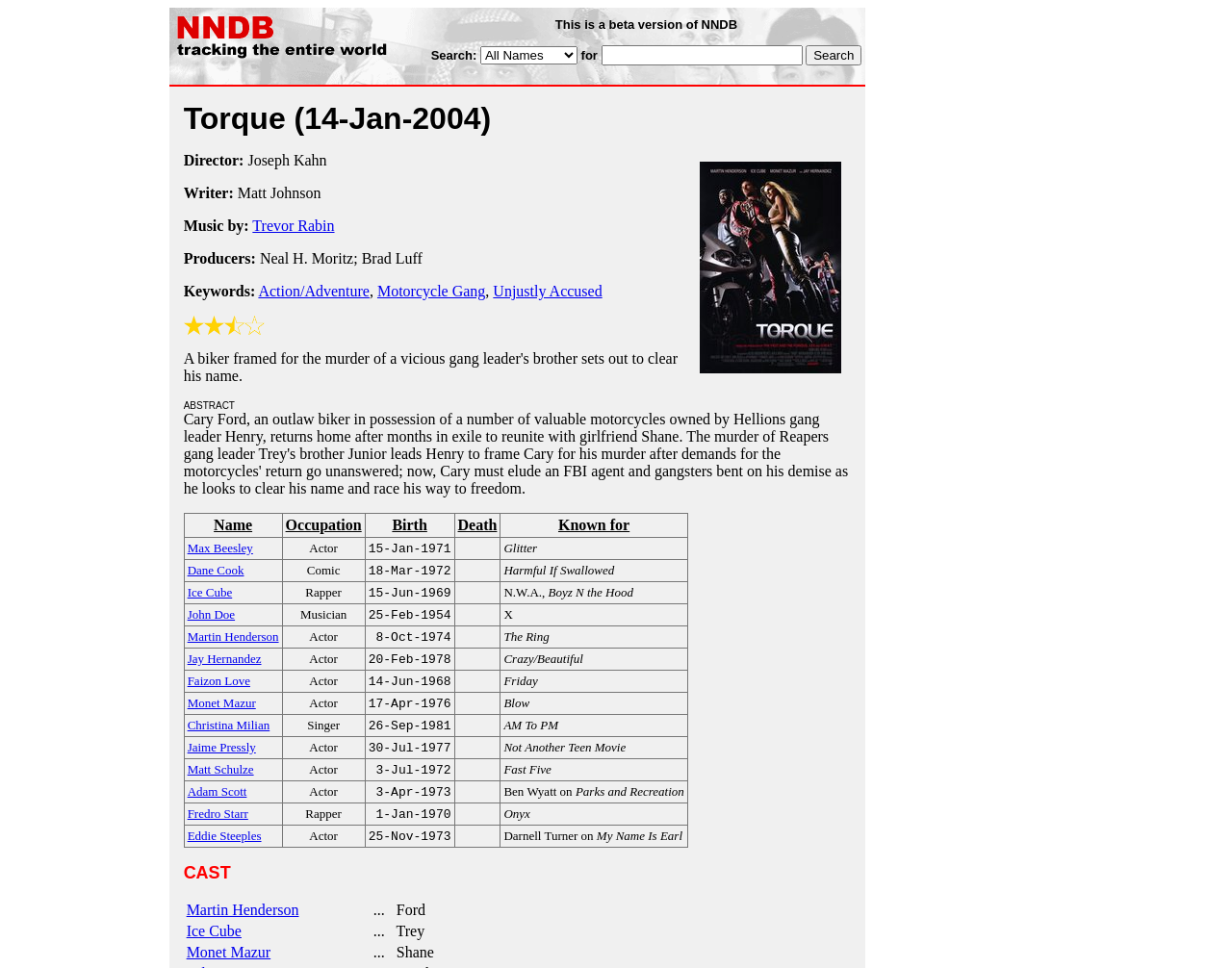Generate a comprehensive description of the contents of the webpage.

The webpage is titled "Torque" and appears to be a search results page for a database of names, occupations, and other related information. At the top of the page, there is a header section with a logo "NNDB" and a search bar that allows users to search for specific names. Below the header, there is a table with multiple rows, each containing information about a person, including their name, occupation, birthdate, and a brief description of what they are known for.

The table has five columns, with headers labeled "Name", "Occupation", "Birth", "Death", and "Known for". Each row in the table represents a single person, with their corresponding information displayed in the respective columns. There are multiple rows in the table, with each row containing a link to the person's name, which likely leads to a more detailed page about that individual.

To the left of the table, there is a section with several links to categories, including "Action/Adventure", "Motorcycle Gang", and "Unjustly Accused", which may be related to the search results or the database as a whole. Above the table, there is a notice stating "This is a beta version of NNDB Search: All Names for Search".

The page also contains several images, including a logo for "NNDB" and some smaller icons scattered throughout the page. Overall, the webpage appears to be a functional database search results page, with a focus on providing information about individuals and their occupations.